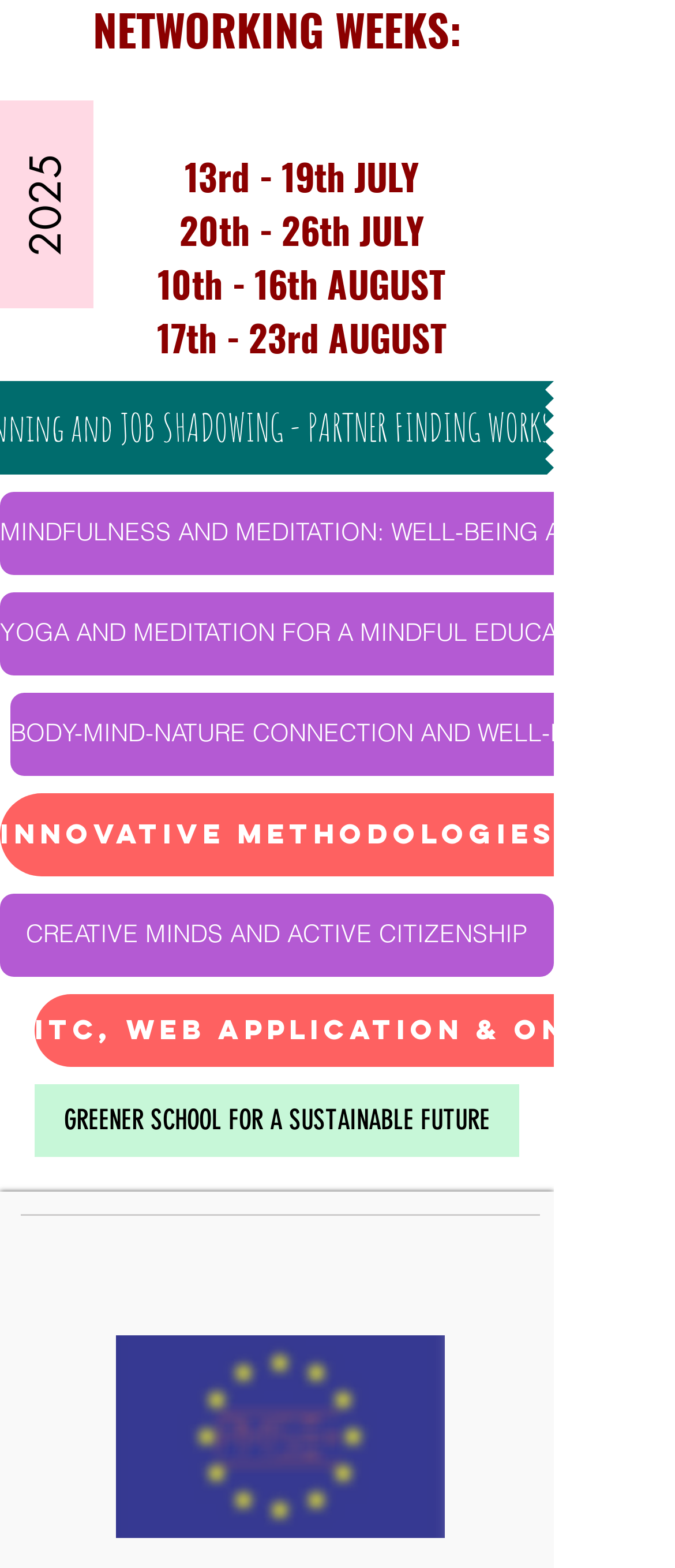What is the theme of the fourth link?
Refer to the screenshot and answer in one word or phrase.

Sustainable Future